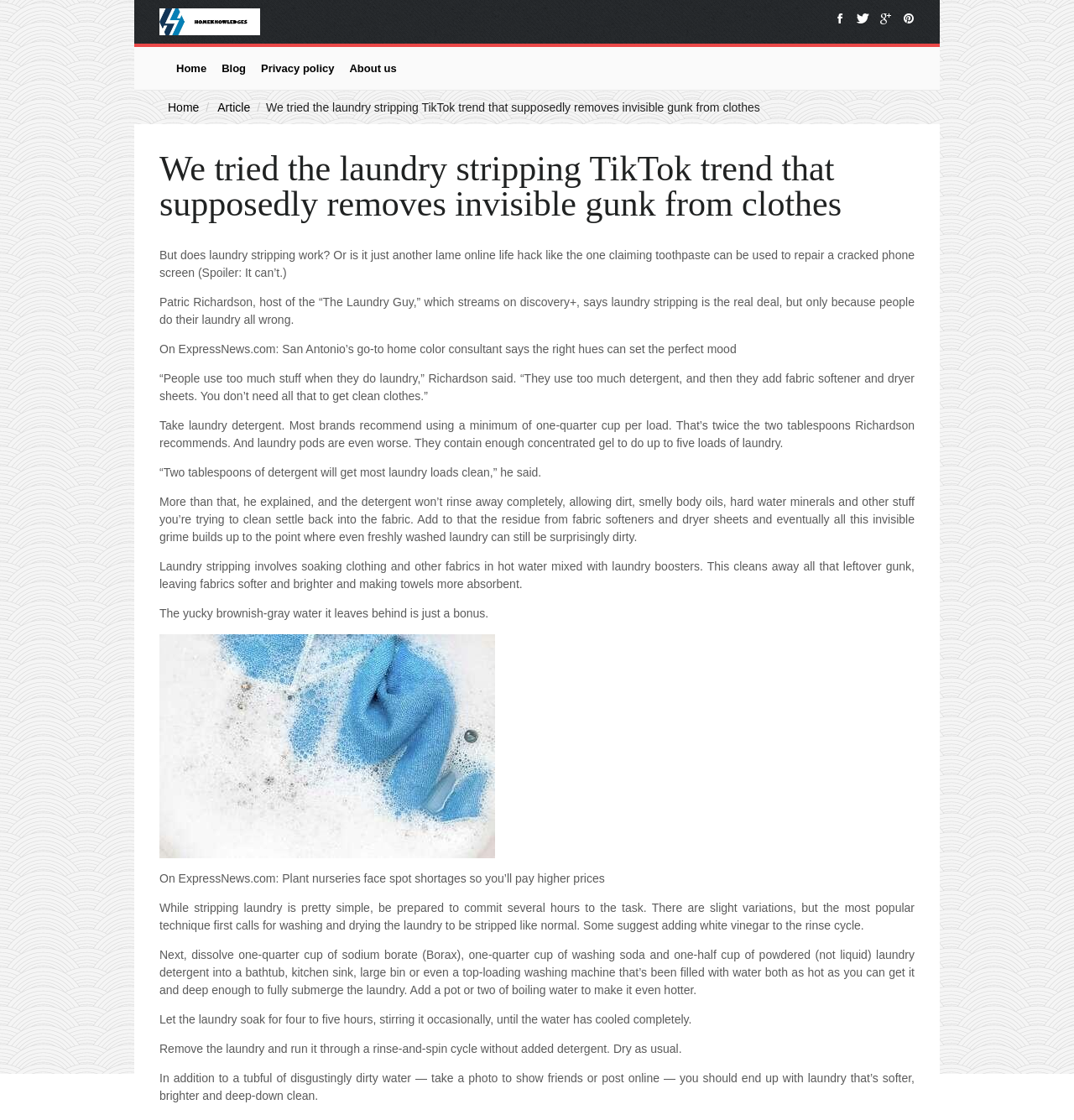Find the bounding box coordinates corresponding to the UI element with the description: "google plus". The coordinates should be formatted as [left, top, right, bottom], with values as floats between 0 and 1.

[0.815, 0.007, 0.834, 0.025]